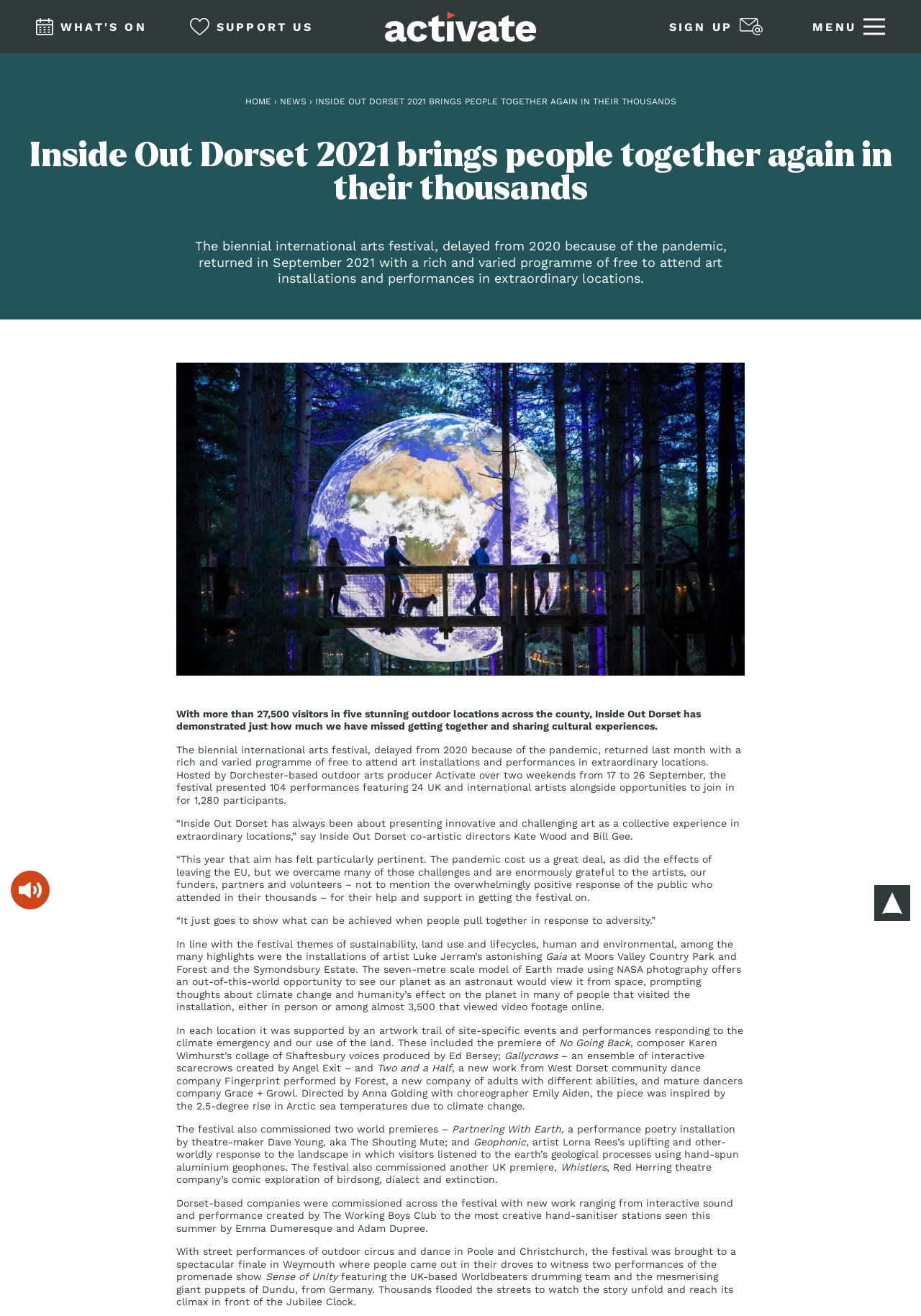Locate the bounding box coordinates of the clickable area needed to fulfill the instruction: "Click the 'SUPPORT US' link".

[0.198, 0.008, 0.34, 0.033]